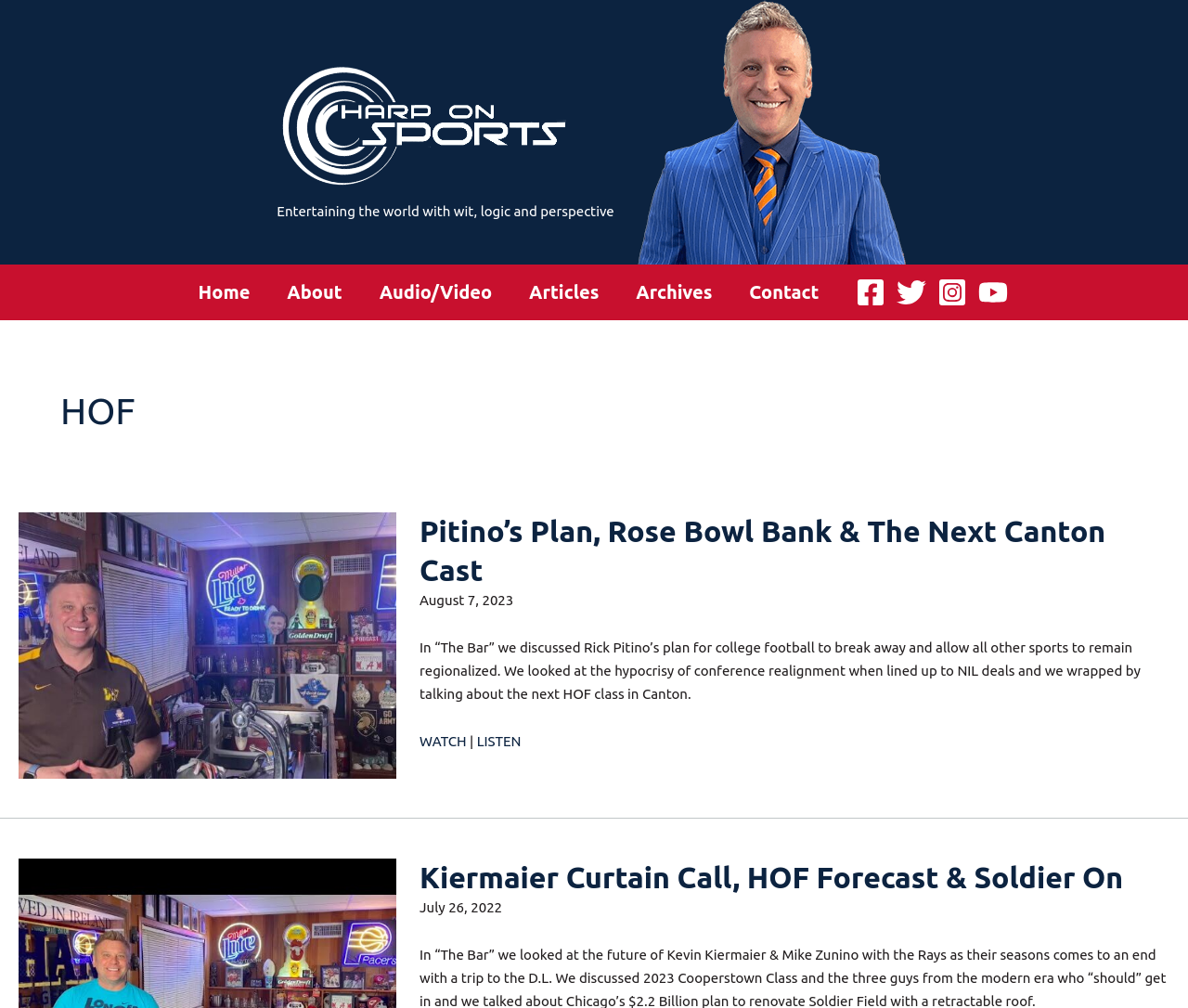Give a detailed overview of the webpage's appearance and contents.

The webpage is for "Harp On Sports" (HOF) and features a logo at the top left corner. Below the logo is a tagline that reads "Entertaining the world with wit, logic and perspective". To the right of the logo is a headshot of Seth Harp. 

The main navigation menu is located below the logo and headshot, with links to "Home", "About", "Audio/Video", "Articles", "Archives", and "Contact". 

On the top right corner, there are social media links to Facebook, Twitter, Instagram, and YouTube, each represented by an icon. 

The main content of the webpage is divided into sections, with headings and articles. The first section has a heading "HOF" and features a figure with a link. Below this is an article titled "Pitino’s Plan, Rose Bowl Bank & The Next Canton Cast" with a link to read more. The article has a date "August 7, 2023" and a brief summary of the content. There are also links to "WATCH" and "LISTEN" to the article. 

Below this article is a horizontal separator, followed by another article titled "Kiermaier Curtain Call, HOF Forecast & Soldier On" with a link to read more. This article has a date "July 26, 2022".